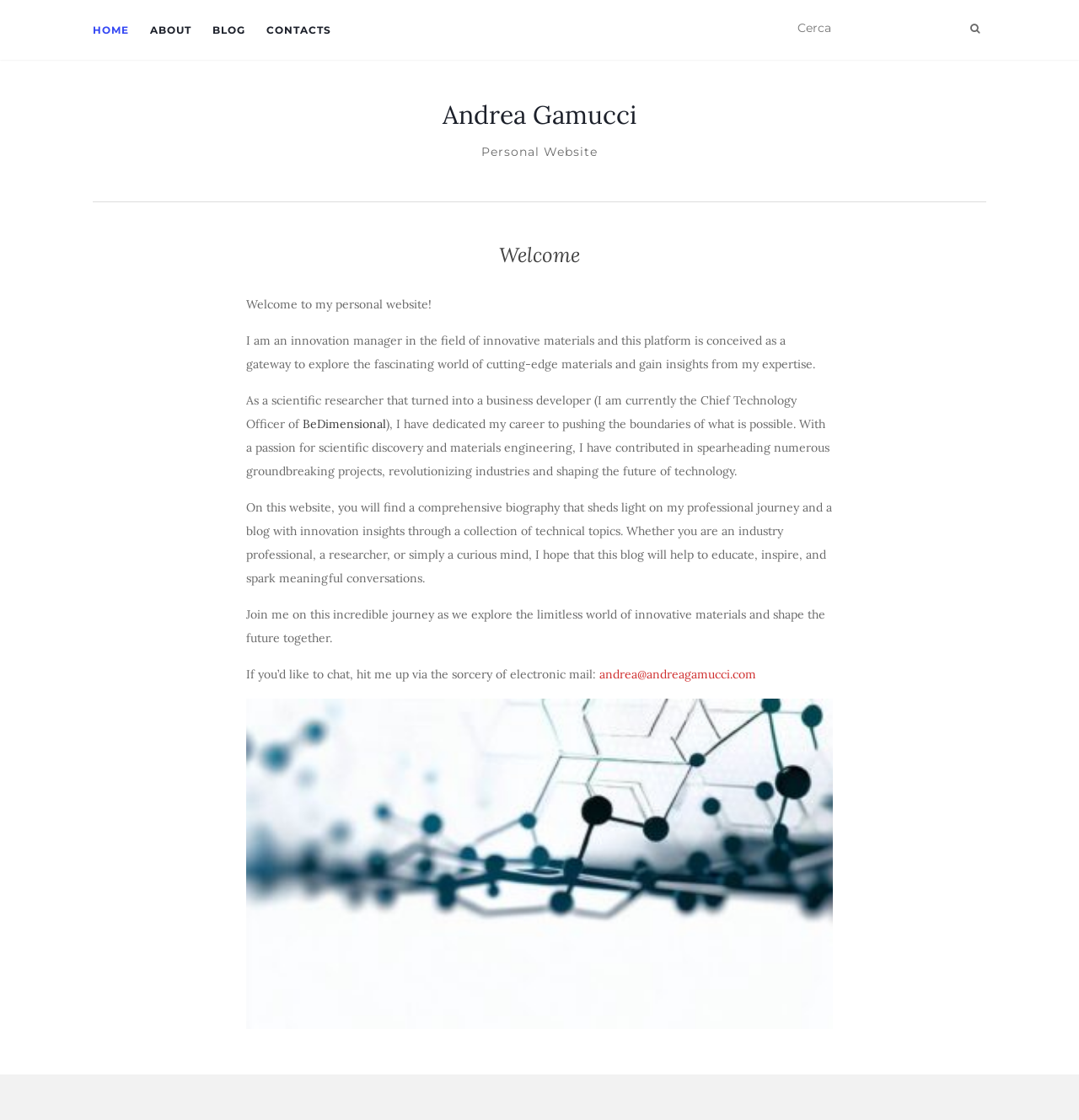What is the name of the person behind this website?
Based on the image, answer the question with as much detail as possible.

The name of the person behind this website can be found in the link 'Andrea Gamucci' which is located at the top of the webpage, and also in the StaticText 'Andrea Gamucci – Personal Website' which is the title of the webpage.